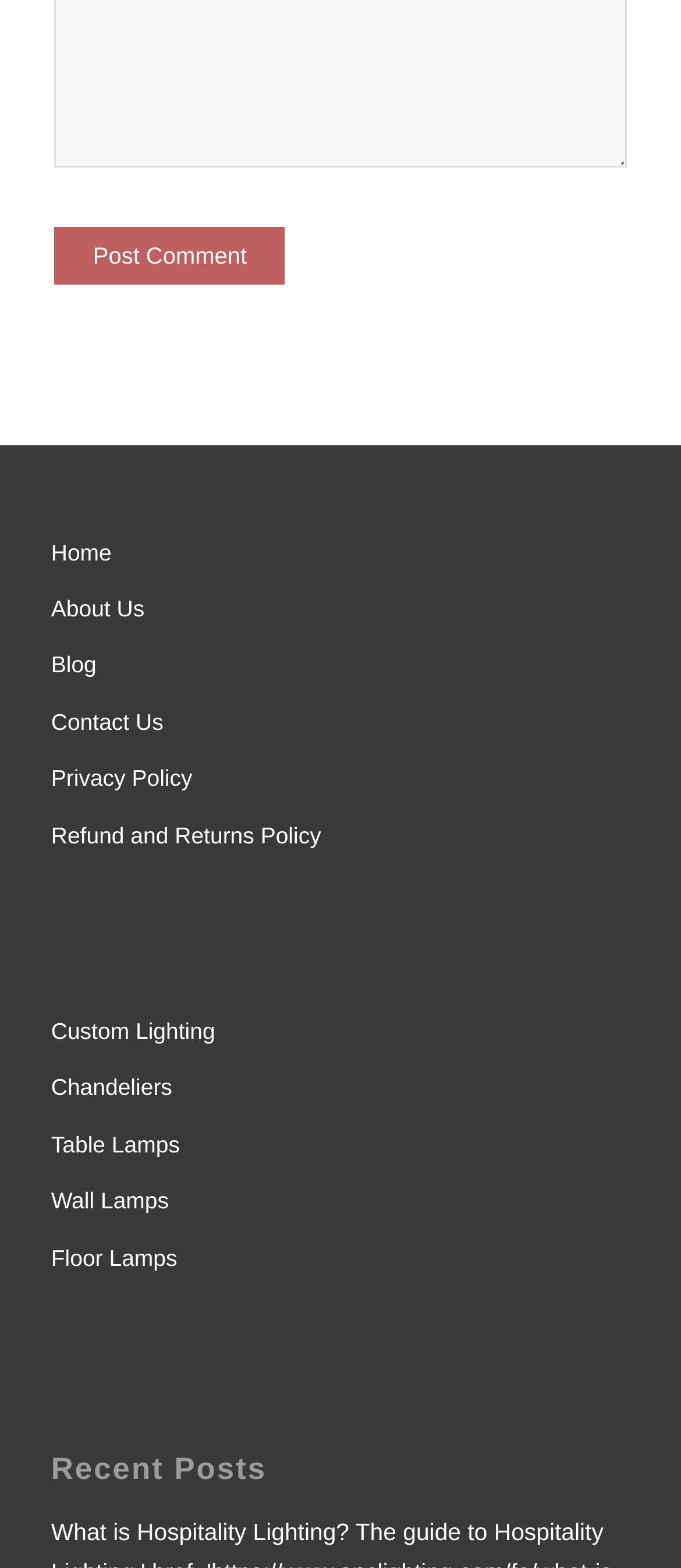Determine the bounding box coordinates for the region that must be clicked to execute the following instruction: "View 'Recent Posts'".

[0.075, 0.926, 0.925, 0.948]